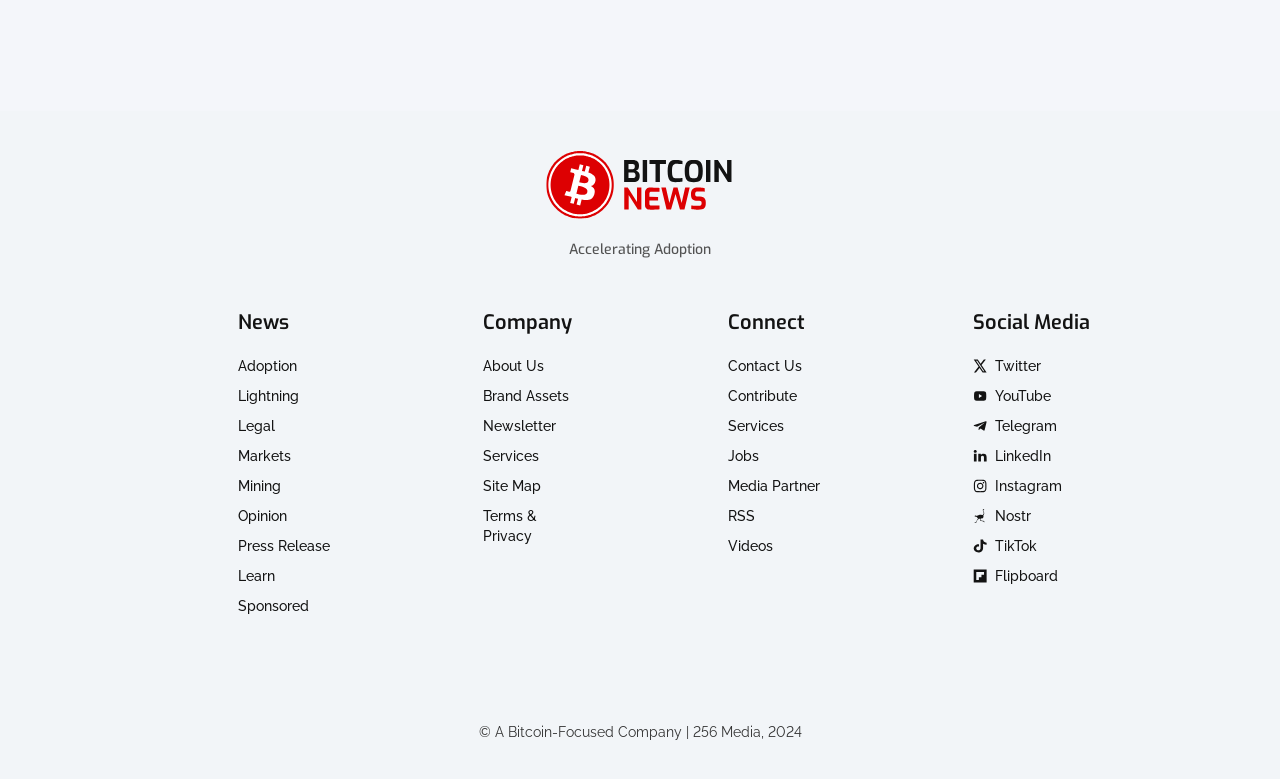Locate the bounding box coordinates of the clickable area needed to fulfill the instruction: "Click on the Bitcoin News Logo".

[0.426, 0.194, 0.574, 0.283]